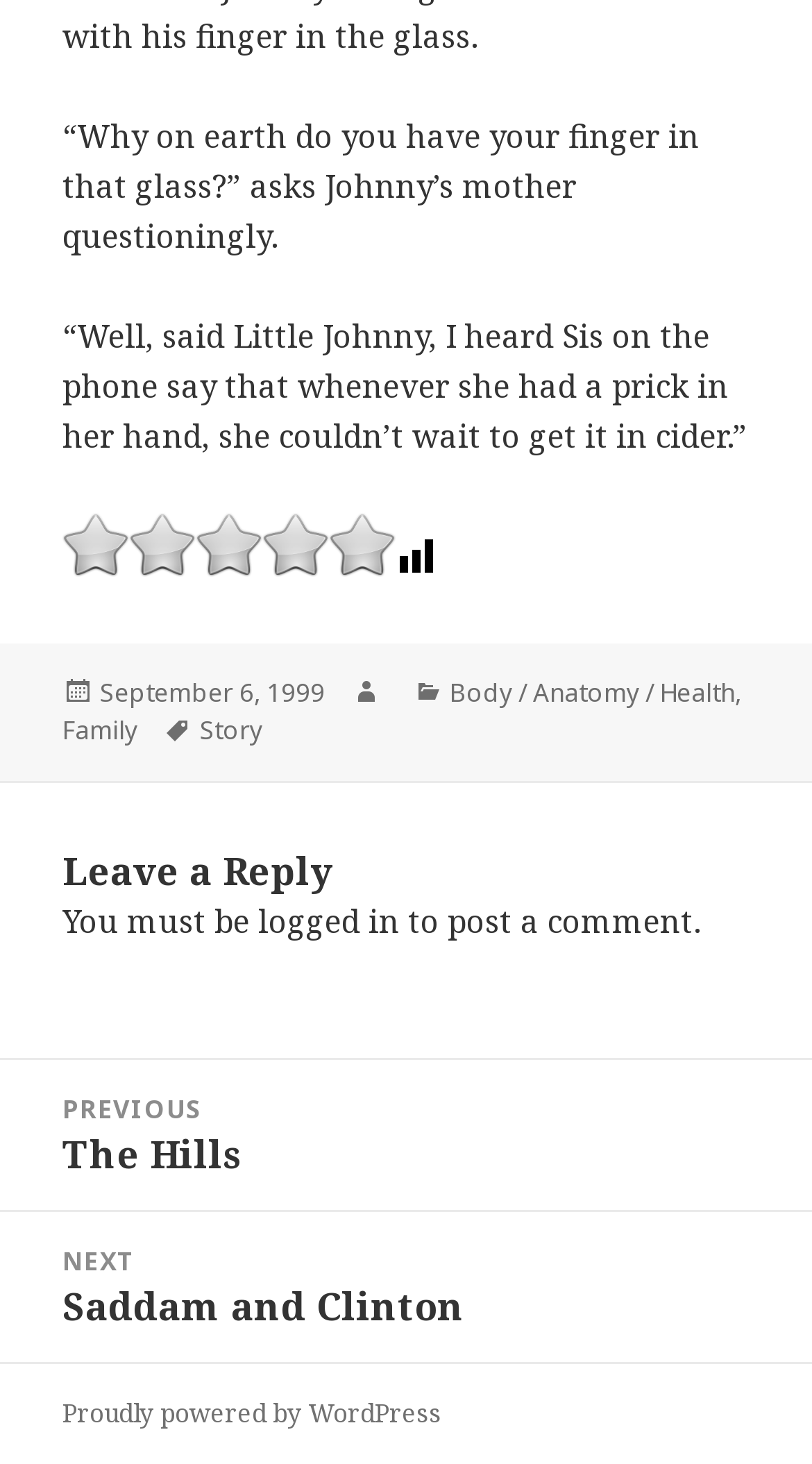Predict the bounding box of the UI element that fits this description: "logged in".

[0.318, 0.614, 0.492, 0.643]